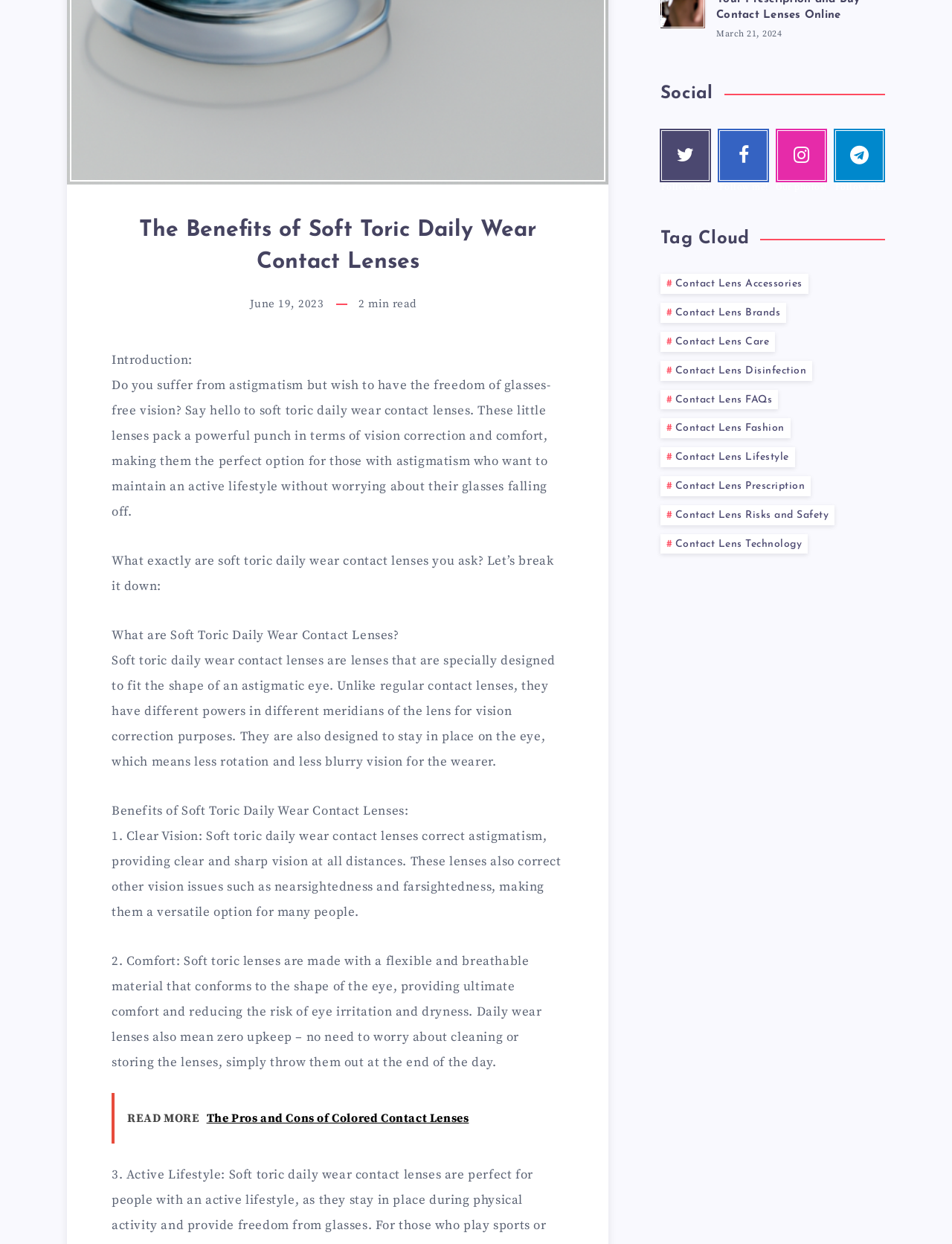Calculate the bounding box coordinates for the UI element based on the following description: "Read More". Ensure the coordinates are four float numbers between 0 and 1, i.e., [left, top, right, bottom].

None